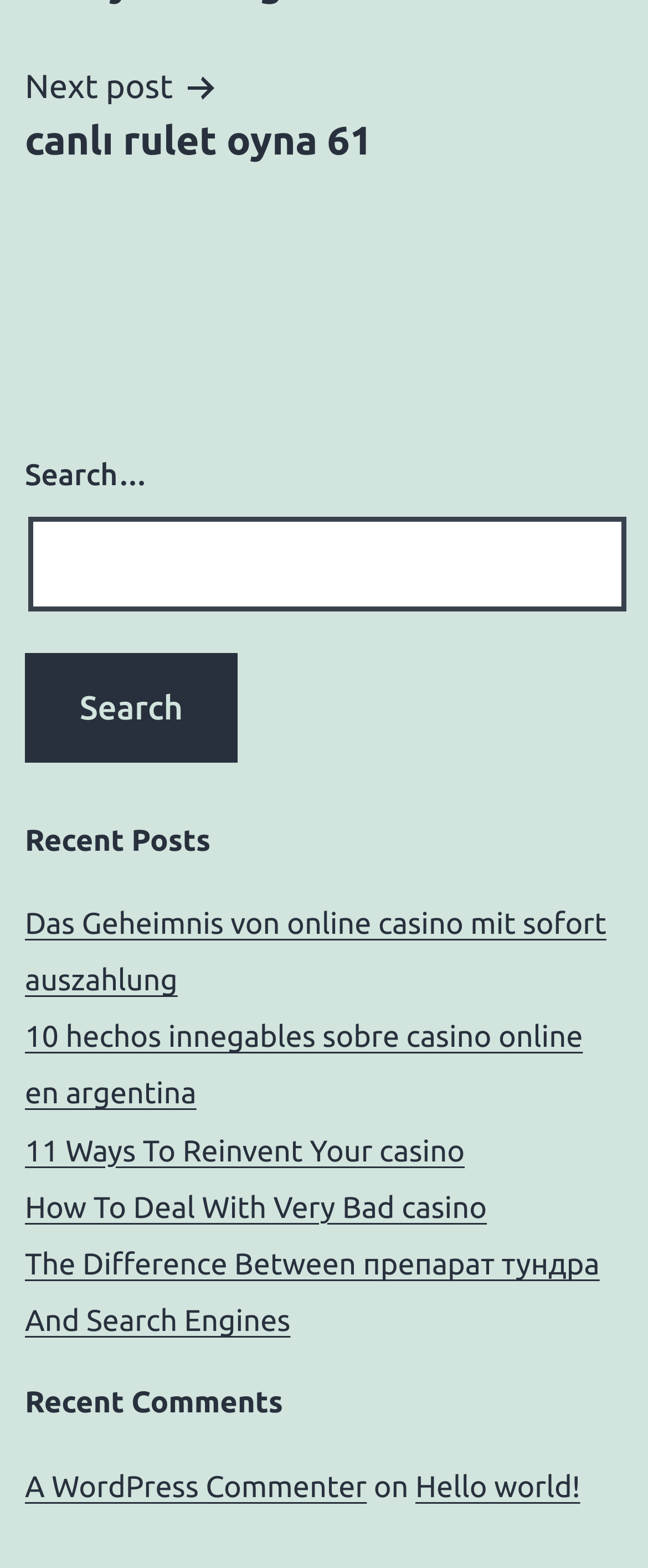What type of information is listed under 'Recent Comments'?
Respond to the question with a well-detailed and thorough answer.

The 'Recent Comments' section contains a list of links with descriptive text, such as 'A WordPress Commenter' and 'Hello world!'. This suggests that the content listed under 'Recent Comments' are user comments or feedback on blog posts or articles.